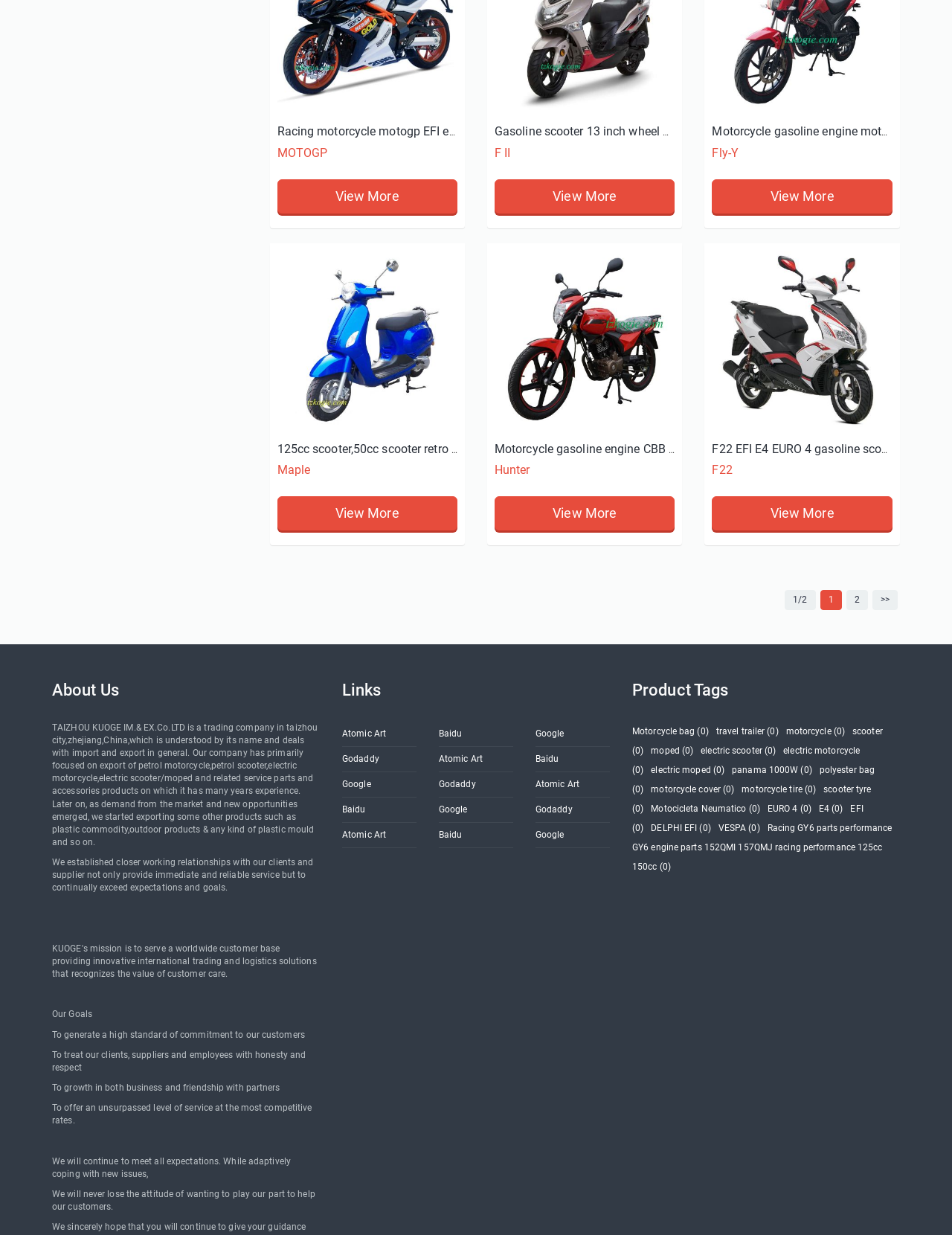Please provide the bounding box coordinates for the element that needs to be clicked to perform the instruction: "Read about the company". The coordinates must consist of four float numbers between 0 and 1, formatted as [left, top, right, bottom].

[0.055, 0.552, 0.336, 0.566]